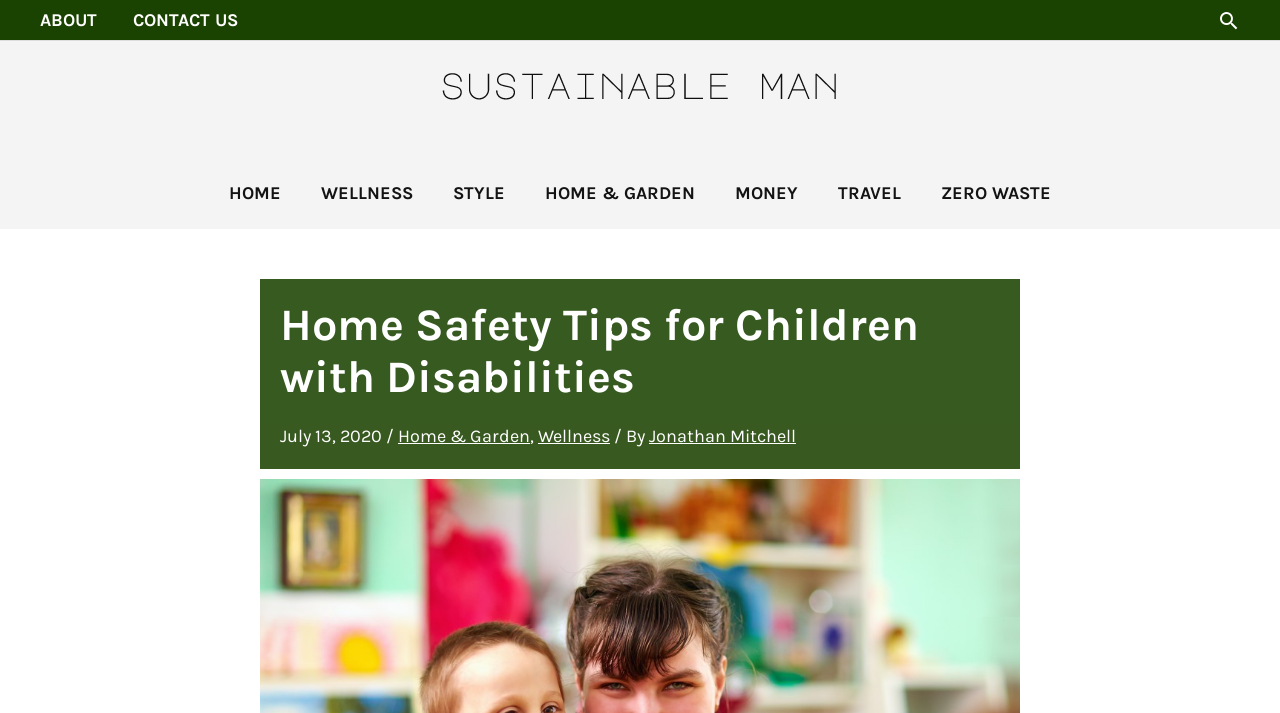Show the bounding box coordinates for the element that needs to be clicked to execute the following instruction: "Click on the 'Home' link". Provide the coordinates in the form of four float numbers between 0 and 1, i.e., [left, top, right, bottom].

None